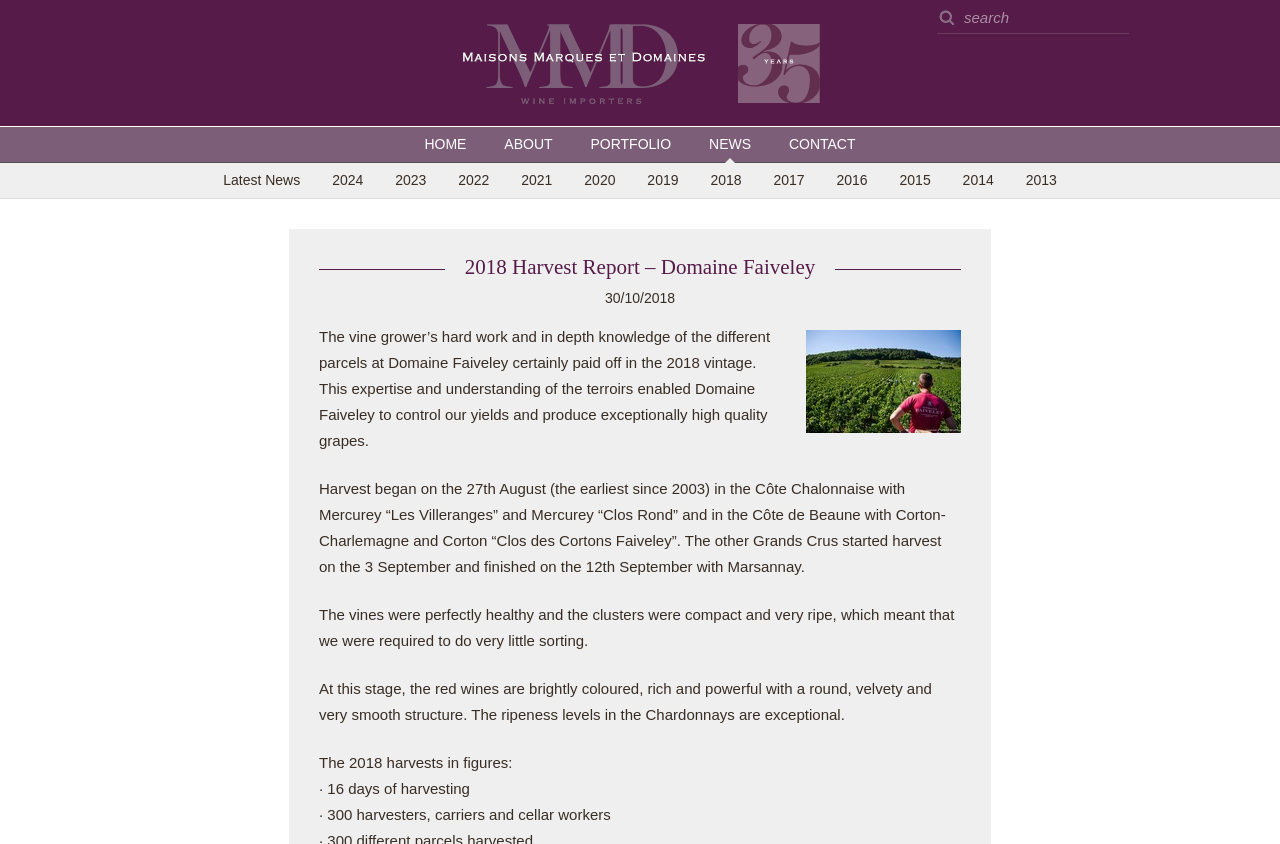Find the bounding box coordinates of the area to click in order to follow the instruction: "Go to the home page".

[0.318, 0.15, 0.378, 0.192]